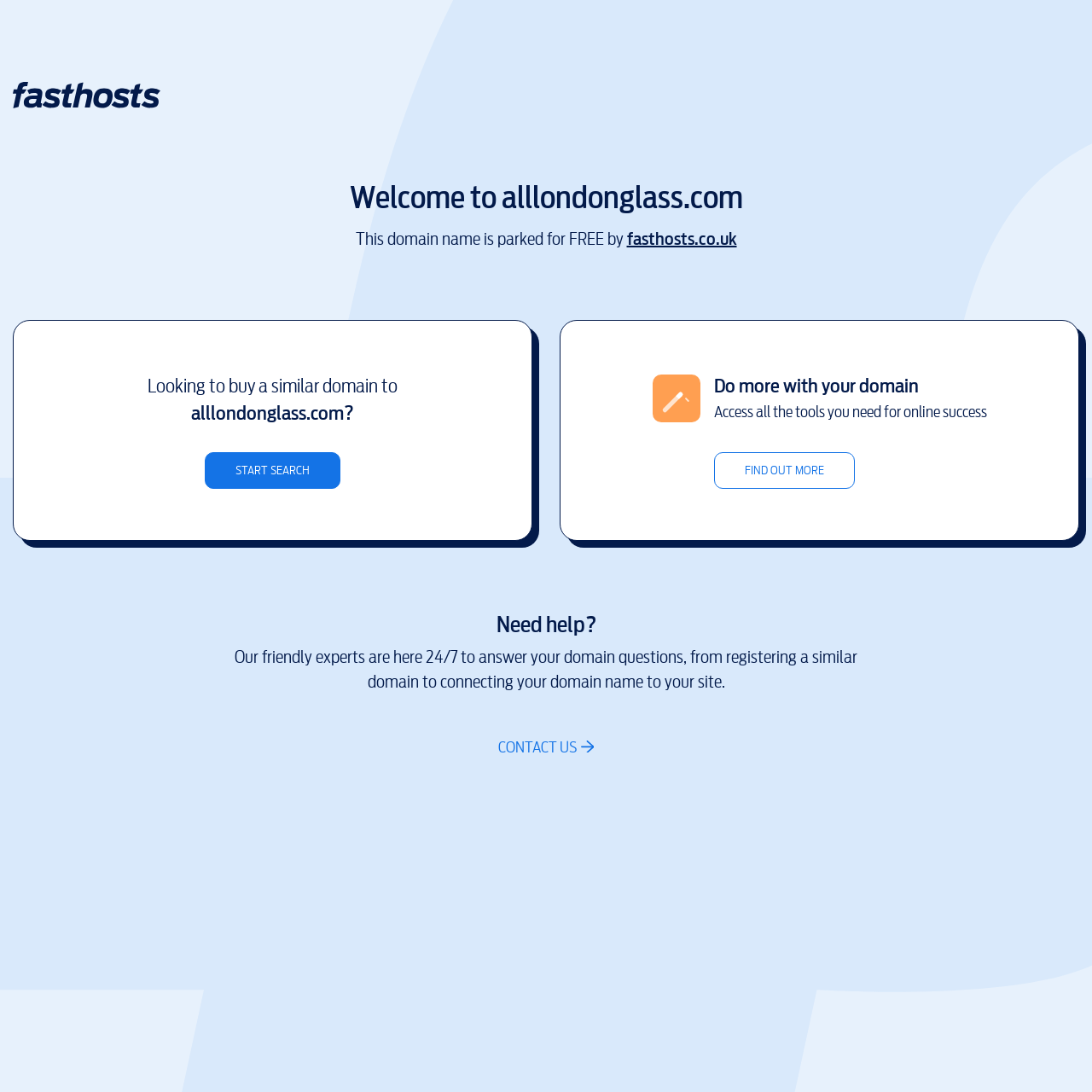With reference to the image, please provide a detailed answer to the following question: What is the availability of the support team?

The answer can be found by reading the static text on the webpage, which states 'Our friendly experts are here 24/7 to answer your domain questions...'. This implies that the support team is available 24 hours a day, 7 days a week.